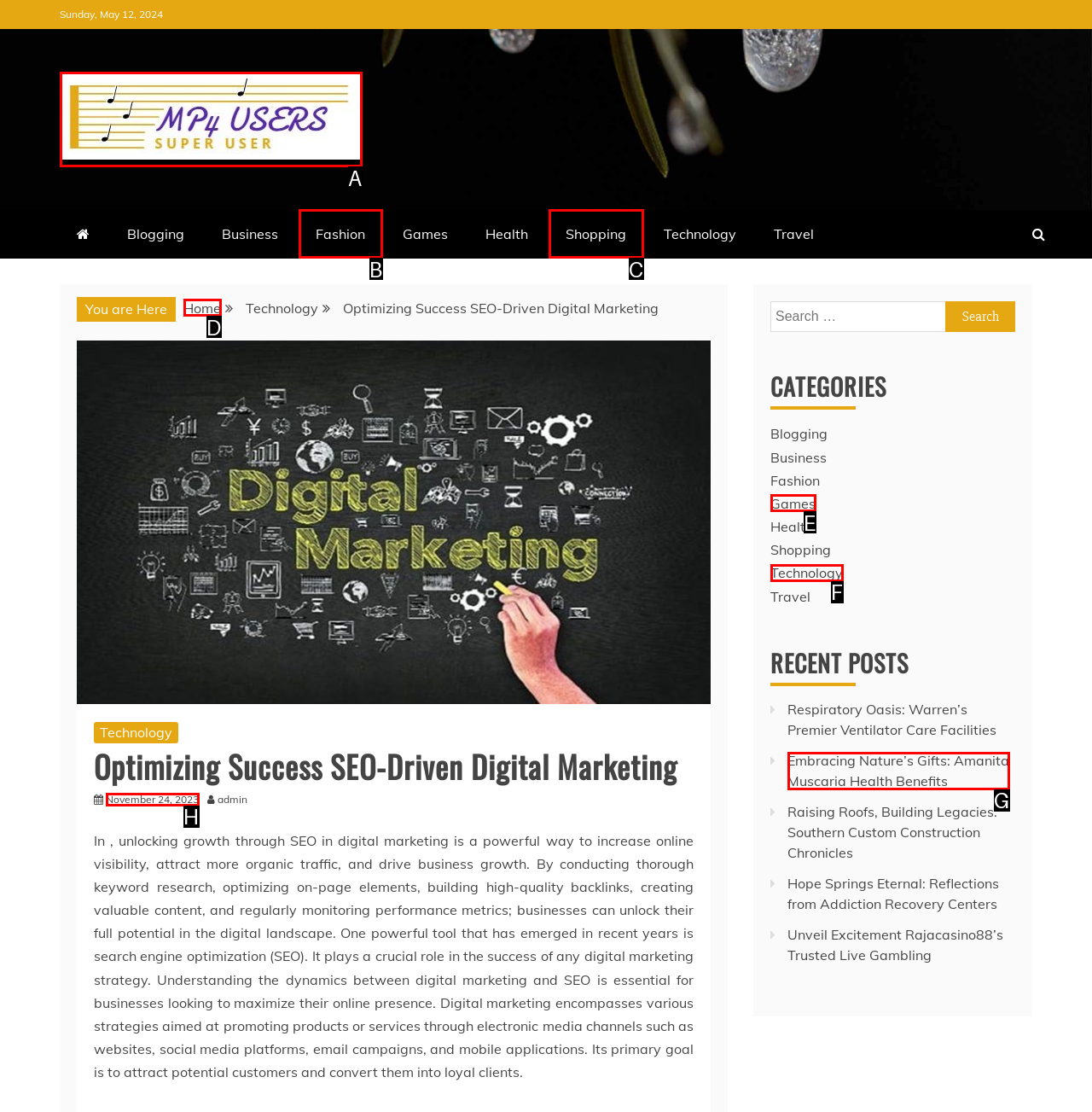Please select the letter of the HTML element that fits the description: parent_node: MP4 USERS. Answer with the option's letter directly.

A